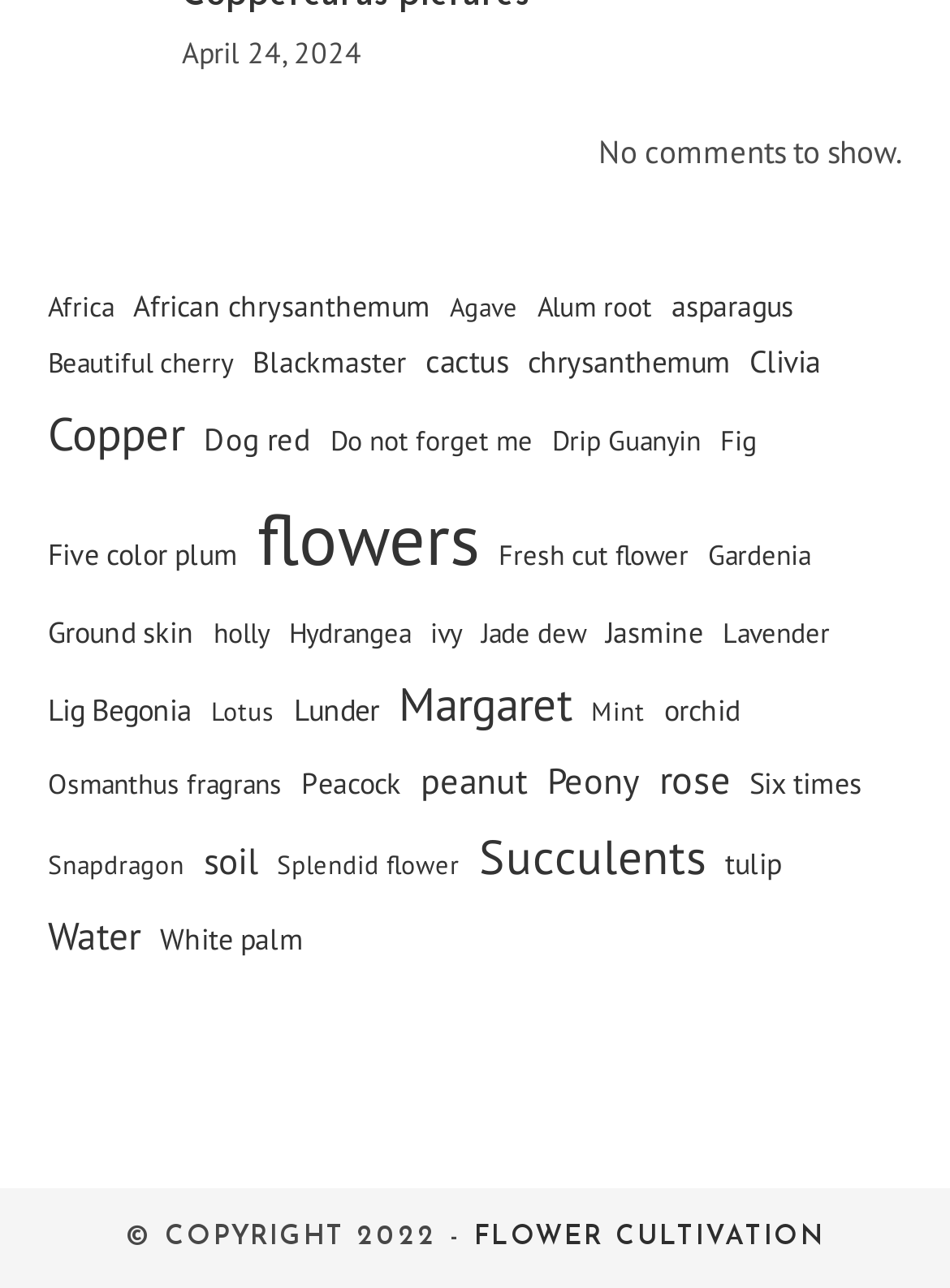Find the bounding box coordinates for the area you need to click to carry out the instruction: "Go to FLOWER CULTIVATION". The coordinates should be four float numbers between 0 and 1, indicated as [left, top, right, bottom].

[0.499, 0.951, 0.868, 0.971]